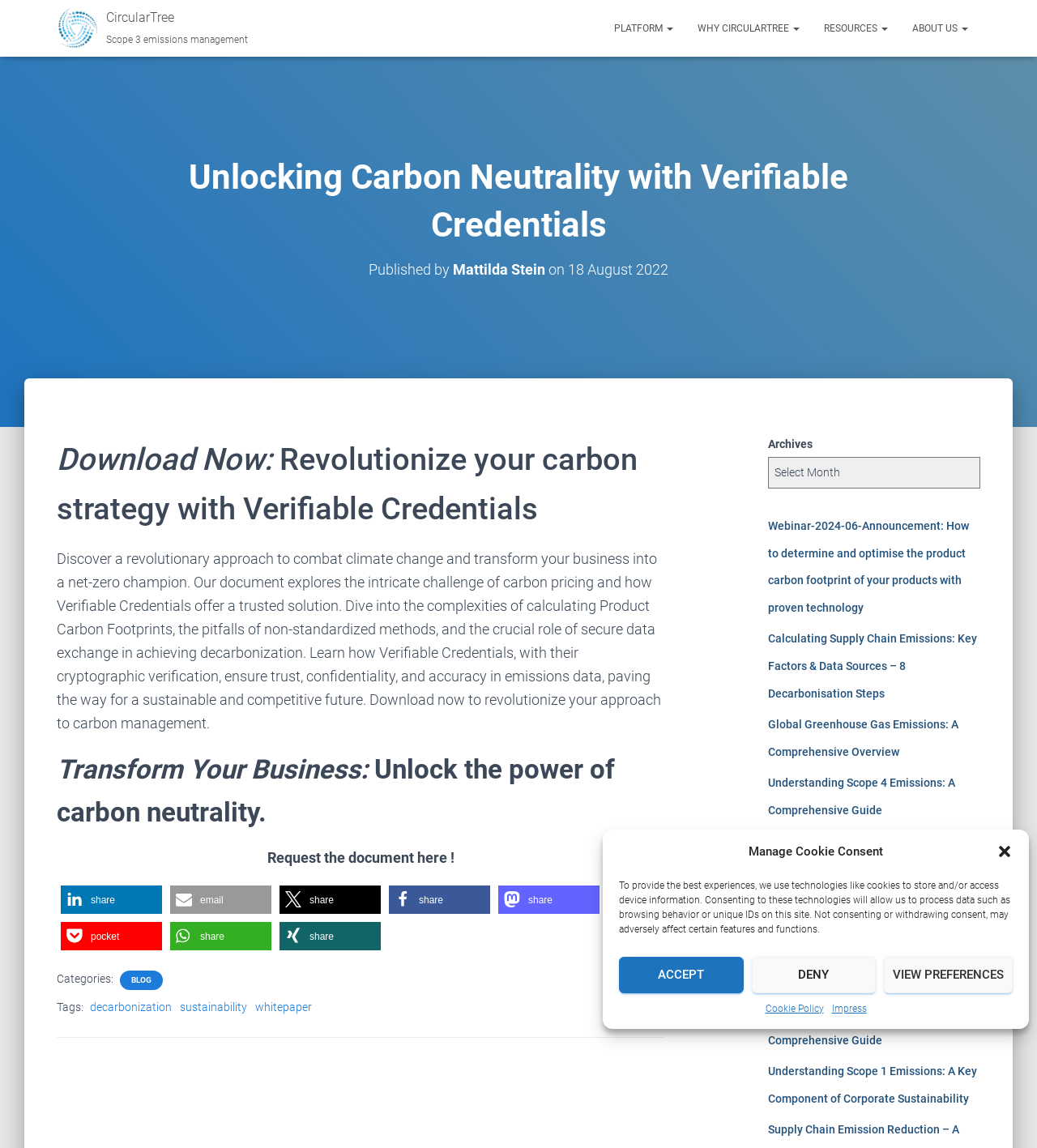Answer briefly with one word or phrase:
What is the title of the article?

Unlocking Carbon Neutrality with Verifiable Credentials